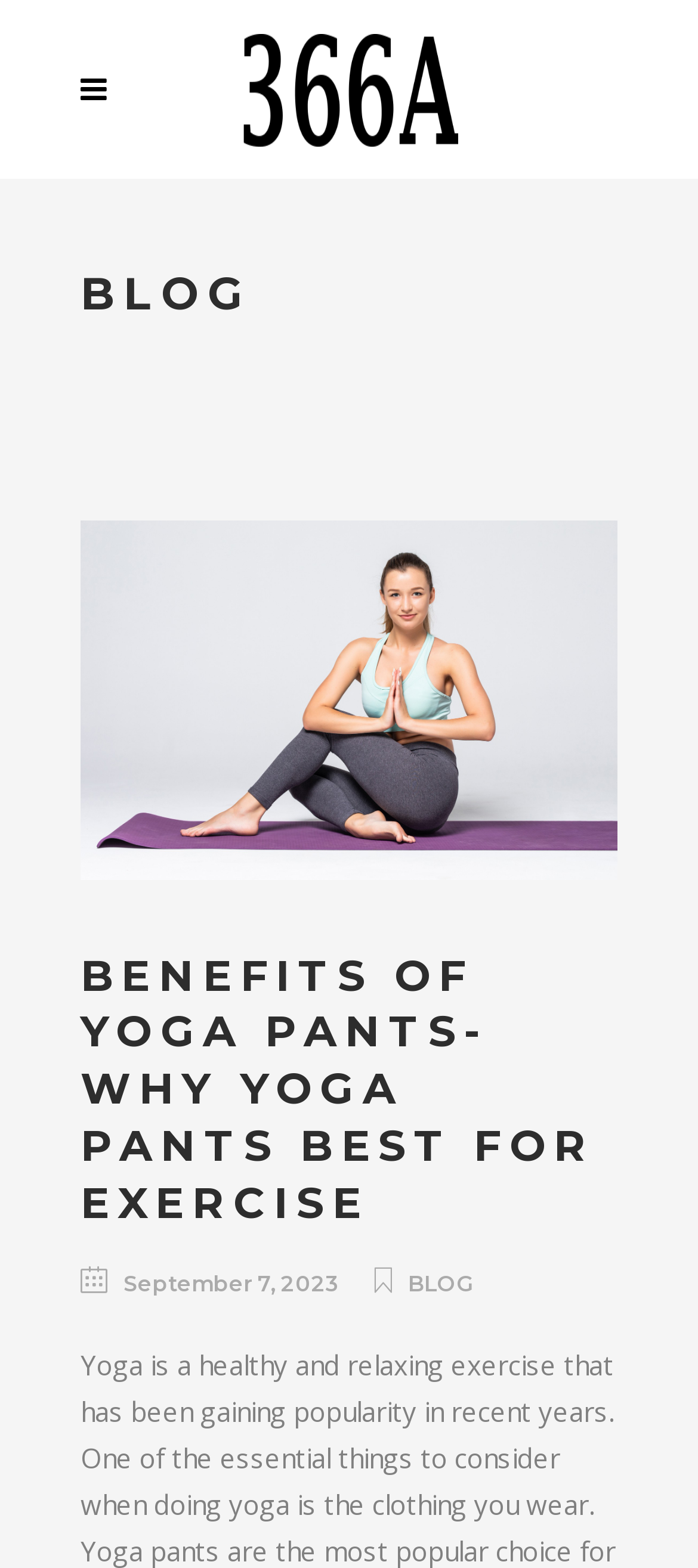Utilize the information from the image to answer the question in detail:
How many links are in the top section of the webpage?

I looked at the top section of the webpage and found two link elements: one is the mobile logo link and the other is the link with the description ''.